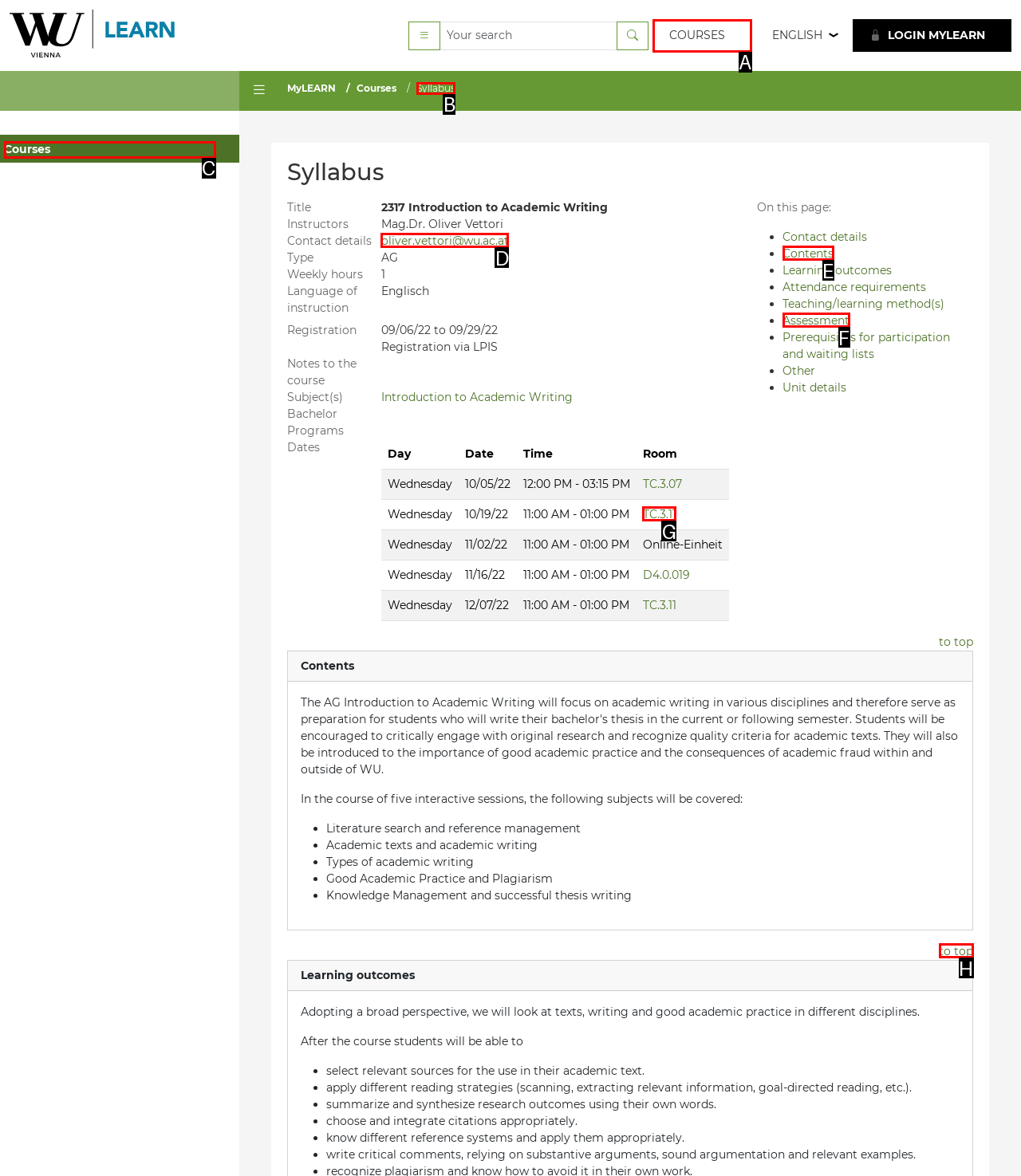Find the HTML element to click in order to complete this task: Click the 'Syllabus' link
Answer with the letter of the correct option.

B